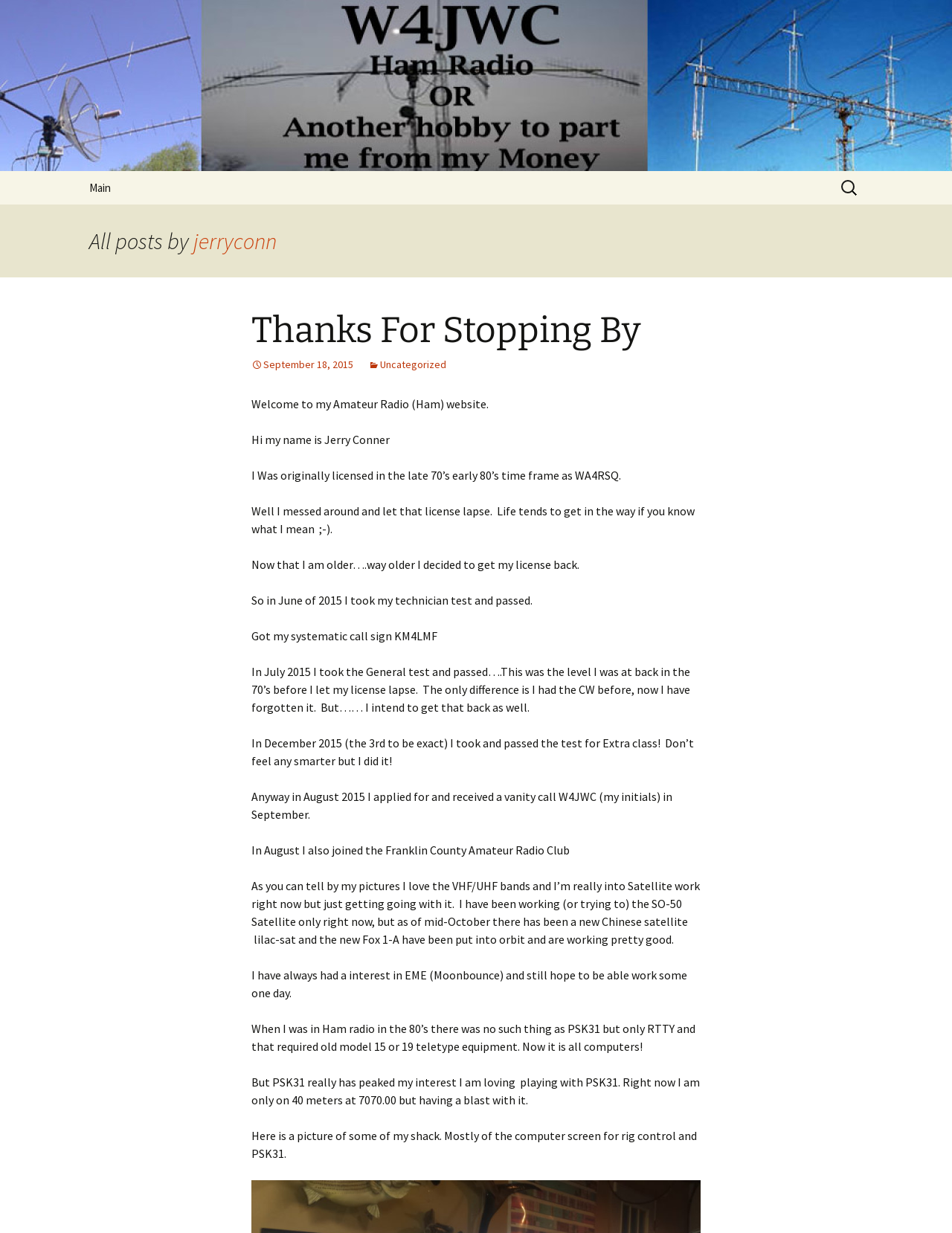Summarize the webpage with intricate details.

This webpage is about Jerry Conner's amateur radio (ham) website, W4JWC. At the top, there is a heading with the title "W4JWC Ham Radio – OR – Another hobby to part me from my money" and a link to skip to the content. On the top right, there is a search bar with a label "Search for:".

Below the title, there is a section with a heading "All posts by jerryconn" and a link to the author's name. Underneath, there is a welcome message and a brief introduction to Jerry Conner, who is an amateur radio operator. The introduction is divided into several paragraphs, which describe Jerry's experience with ham radio, including how he got his license, took various tests, and received his vanity call sign W4JWC.

The paragraphs are followed by several static texts that provide more information about Jerry's interests and experiences in ham radio, including his involvement with the Franklin County Amateur Radio Club, his interest in VHF/UHF bands and satellite work, and his desire to work on EME (Moonbounce). There are also mentions of PSK31, a digital mode that Jerry is interested in, and a picture of his shack, which is mostly a computer screen for rig control and PSK31.

Throughout the webpage, there are several links and headings that provide structure and organization to the content. The overall layout is easy to follow, with clear headings and concise text that provides a good overview of Jerry's amateur radio experiences and interests.